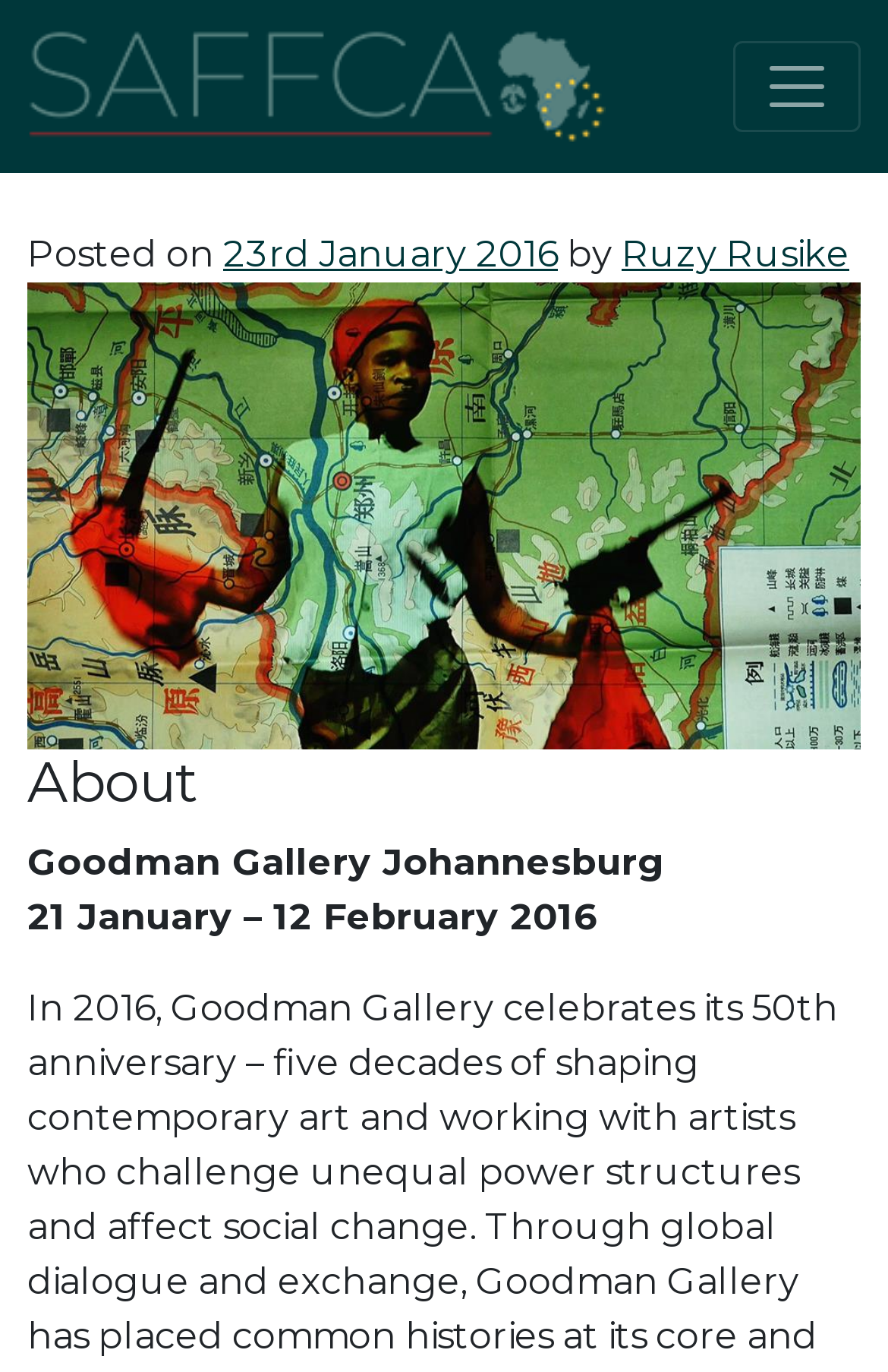Use a single word or phrase to respond to the question:
Who is the author of the article?

Ruzy Rusike